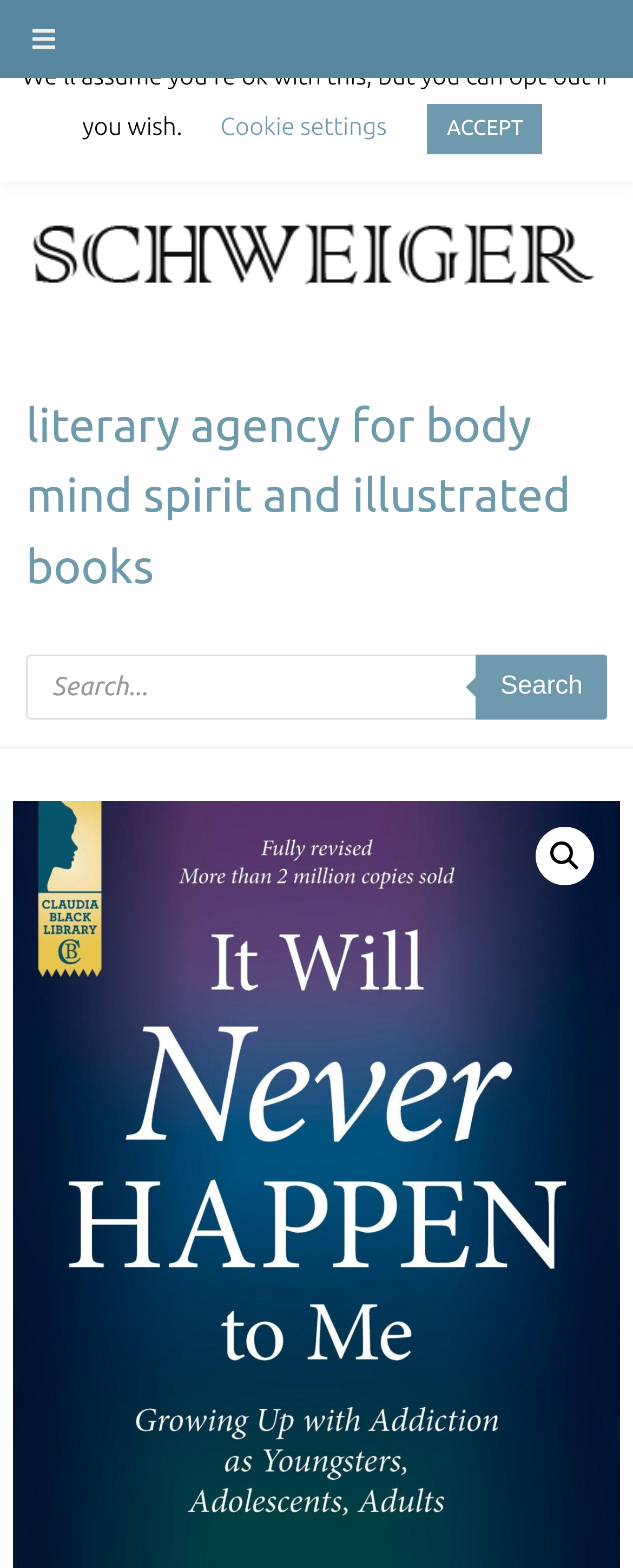How many buttons are on the top navigation bar?
Examine the image and give a concise answer in one word or a short phrase.

Three